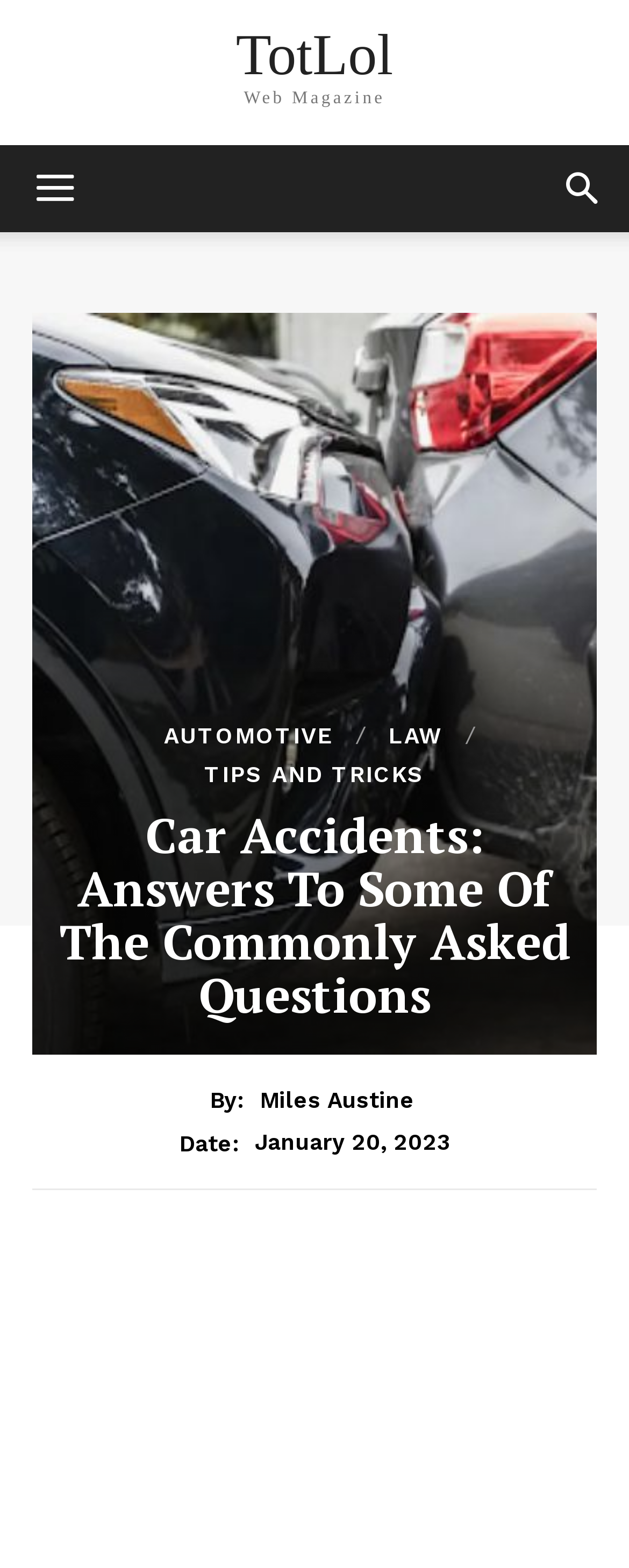Describe all the key features of the webpage in detail.

The webpage appears to be an article or blog post about car accidents, specifically providing answers to commonly asked questions. At the top of the page, there is a link to "TotLol" and a static text element displaying "Web Magazine". On the left side, there is a link to toggle mobile view, and on the right side, there is a search button.

Below the top section, there are three links categorized under different topics: "AUTOMOTIVE", "LAW", and "TIPS AND TRICKS". These links are positioned horizontally, with "AUTOMOTIVE" on the left, "LAW" in the middle, and "TIPS AND TRICKS" on the right.

The main content of the page is headed by a title, "Car Accidents: Answers To Some Of The Commonly Asked Questions", which spans across most of the page width. Below the title, there is a byline indicating the author, "Miles Austine", and a date, "January 20, 2023".